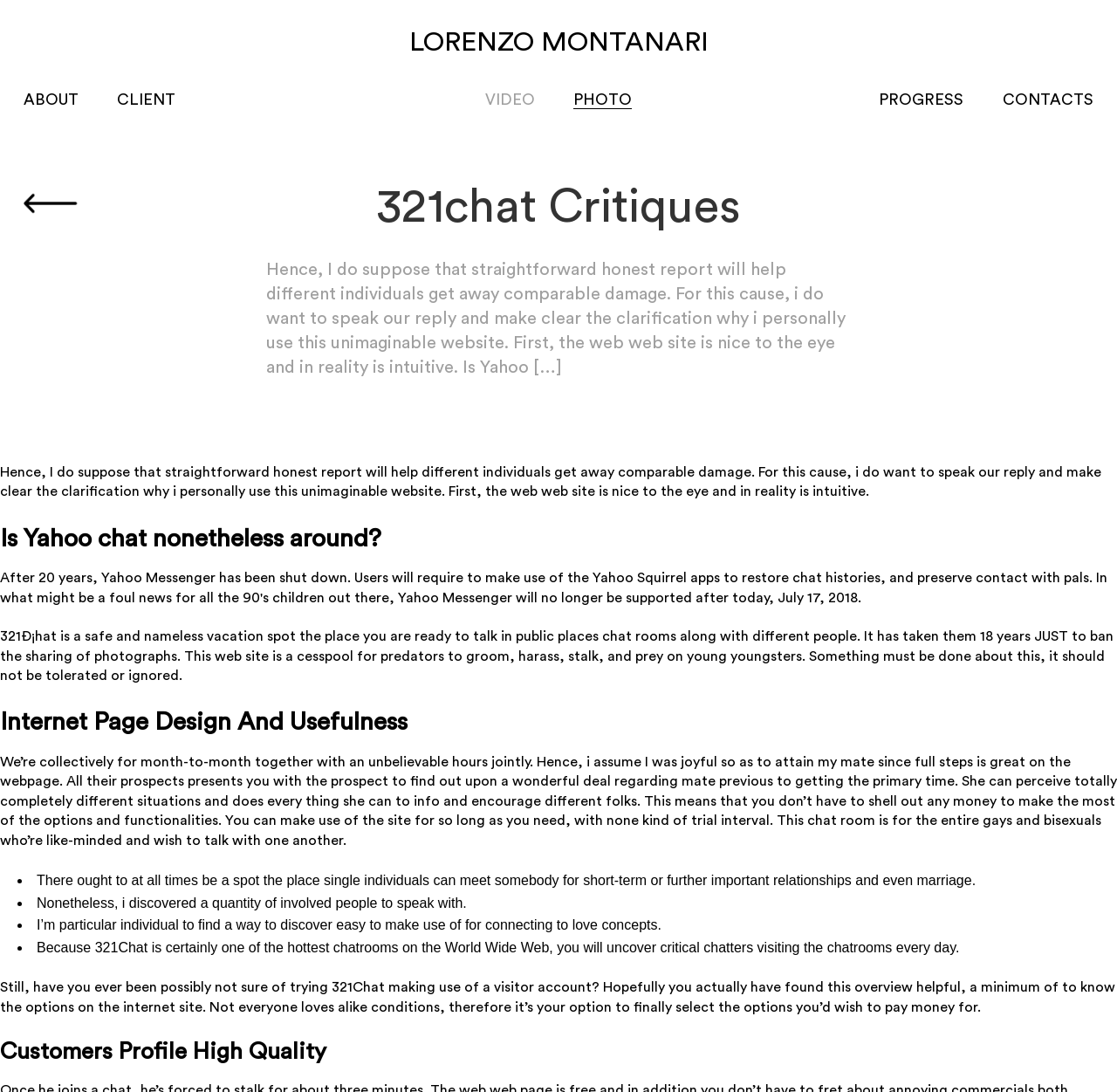What is the issue with 321Chat?
Based on the image, please offer an in-depth response to the question.

The issue with 321Chat can be found in the StaticText element 'It has taken them 18 years JUST to ban the sharing of photographs. This web site is a cesspool for predators to groom, harass, stalk, and prey on young youngsters.' which is a child of the root element. This text describes the issue with the website as a platform where predators can harm young children.